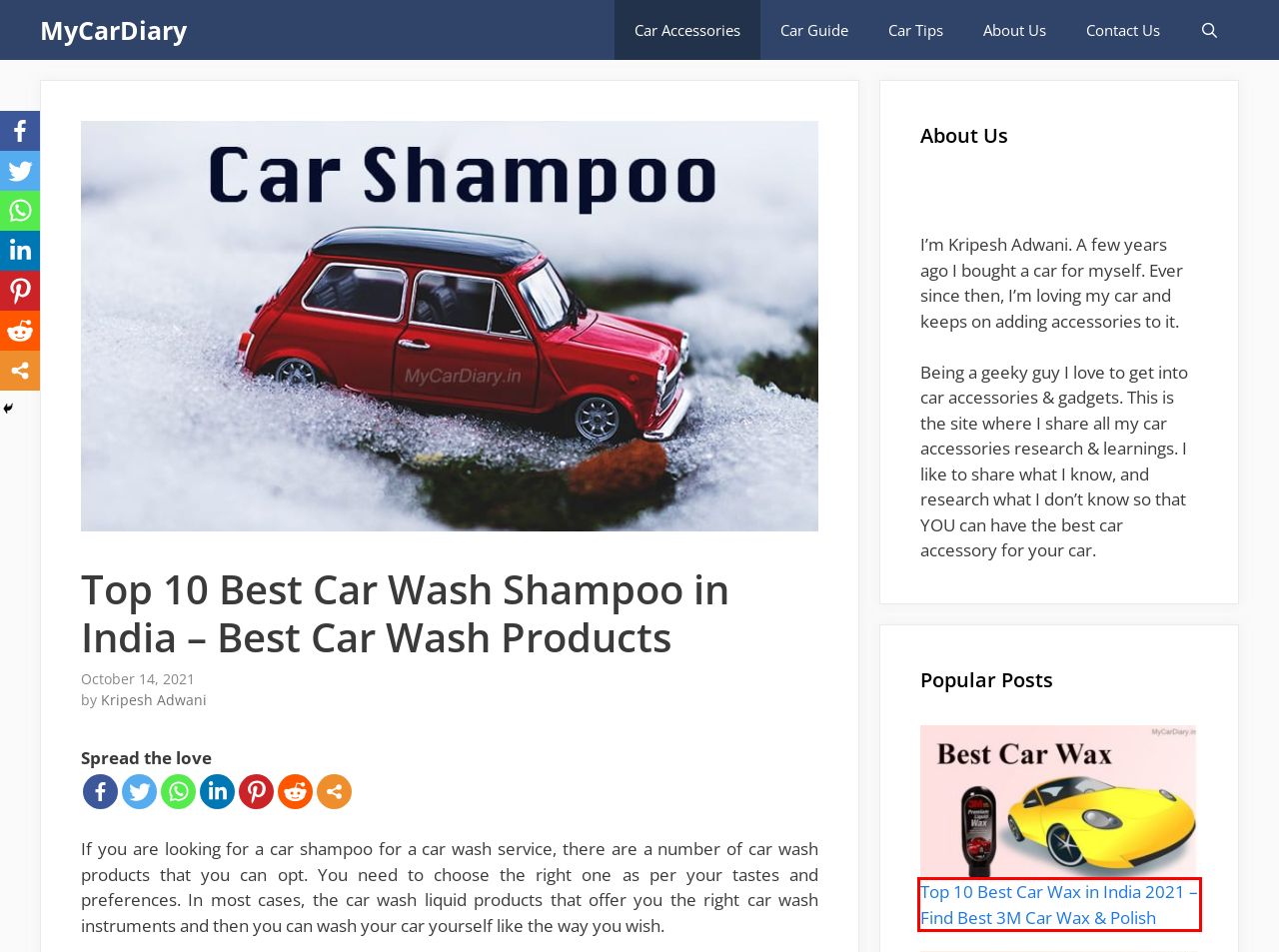Review the webpage screenshot provided, noting the red bounding box around a UI element. Choose the description that best matches the new webpage after clicking the element within the bounding box. The following are the options:
A. accessories review Archives - MyCarDiary
B. best dash cam Archives - MyCarDiary
C. Car Tips Archives - MyCarDiary
D. Top 10 Best Car Wax in India 2021 - Find Best 3M Car Wax & Polish - MyCarDiary
E. driving tips Archives - MyCarDiary
F. air cleaner Archives - MyCarDiary
G. buy online Archives - MyCarDiary
H. driving tips for india Archives - MyCarDiary

D